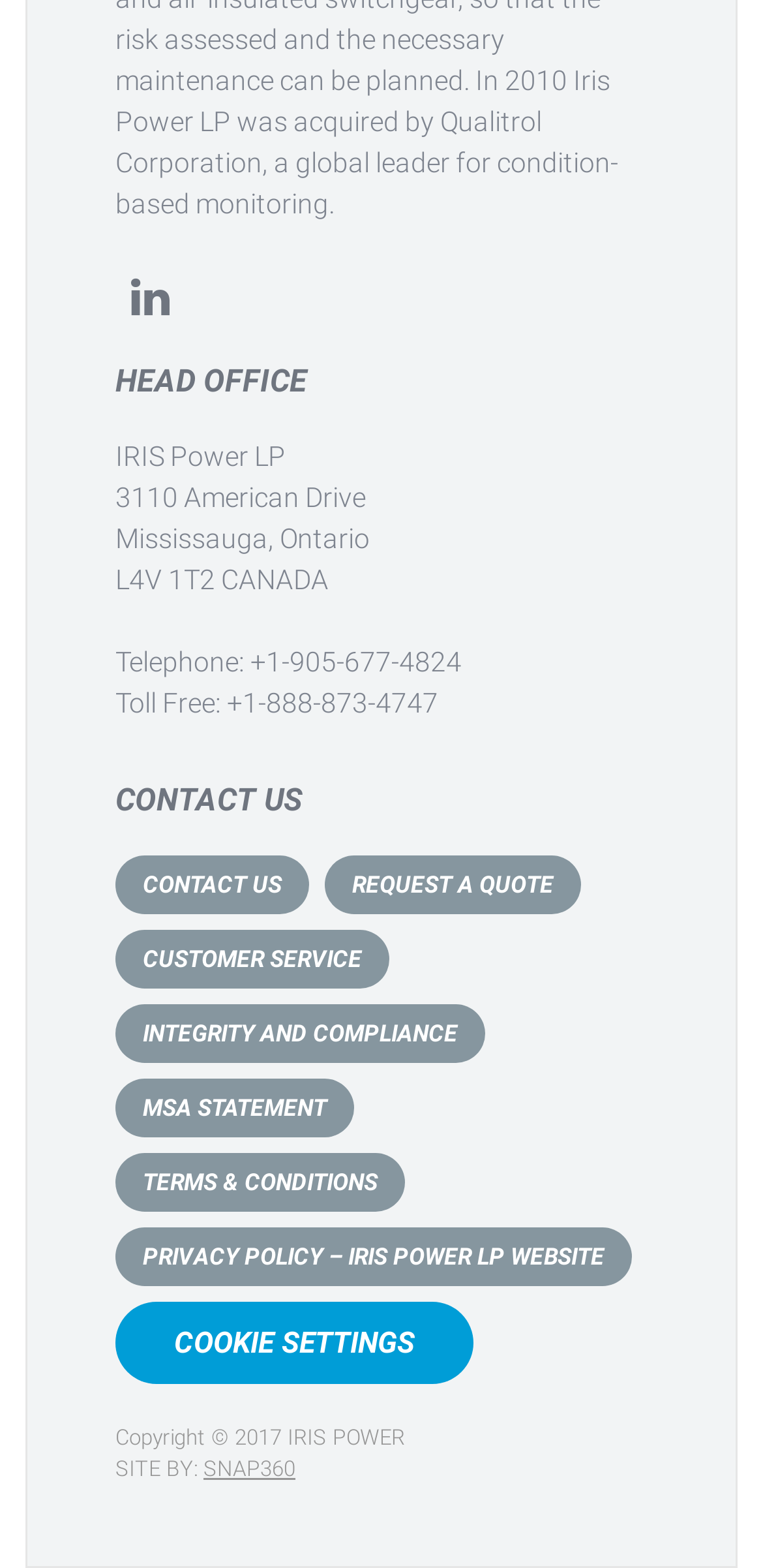Identify the bounding box coordinates for the UI element described as follows: CONTACT US. Use the format (top-left x, top-left y, bottom-right x, bottom-right y) and ensure all values are floating point numbers between 0 and 1.

[0.151, 0.545, 0.405, 0.583]